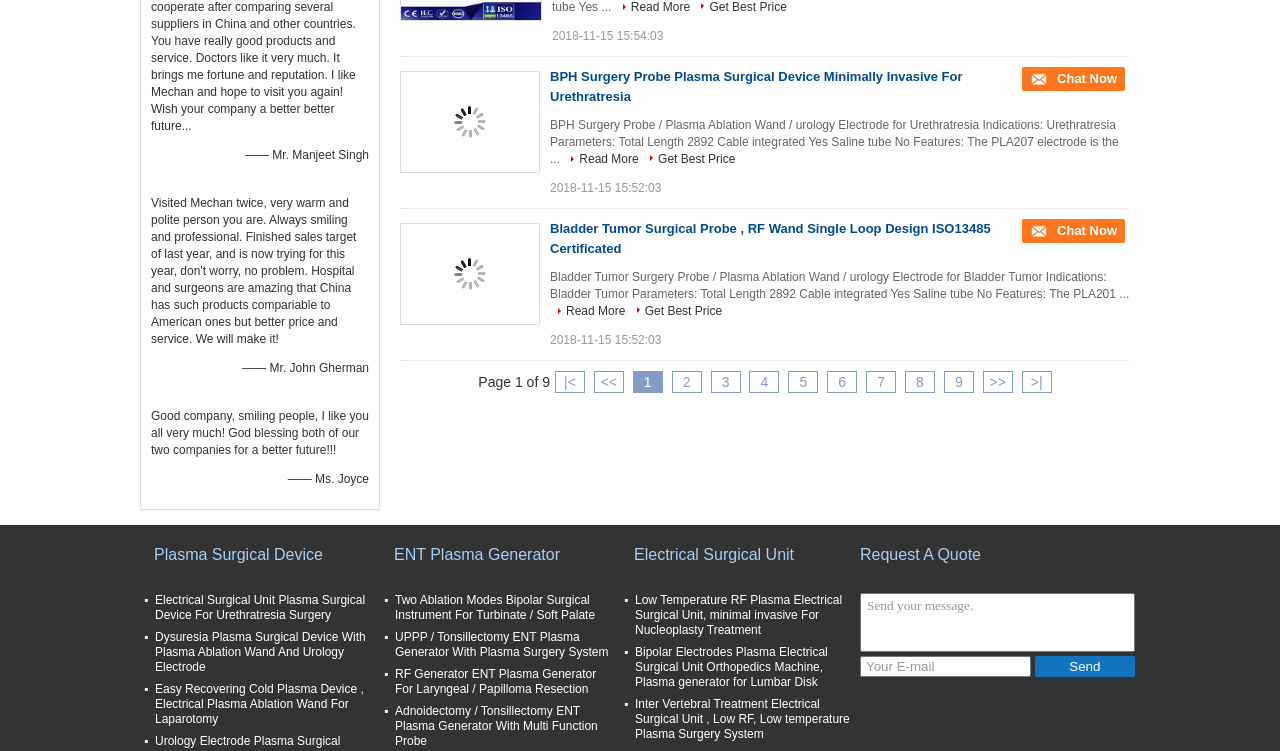Please pinpoint the bounding box coordinates for the region I should click to adhere to this instruction: "Request a quote".

[0.672, 0.727, 0.766, 0.75]